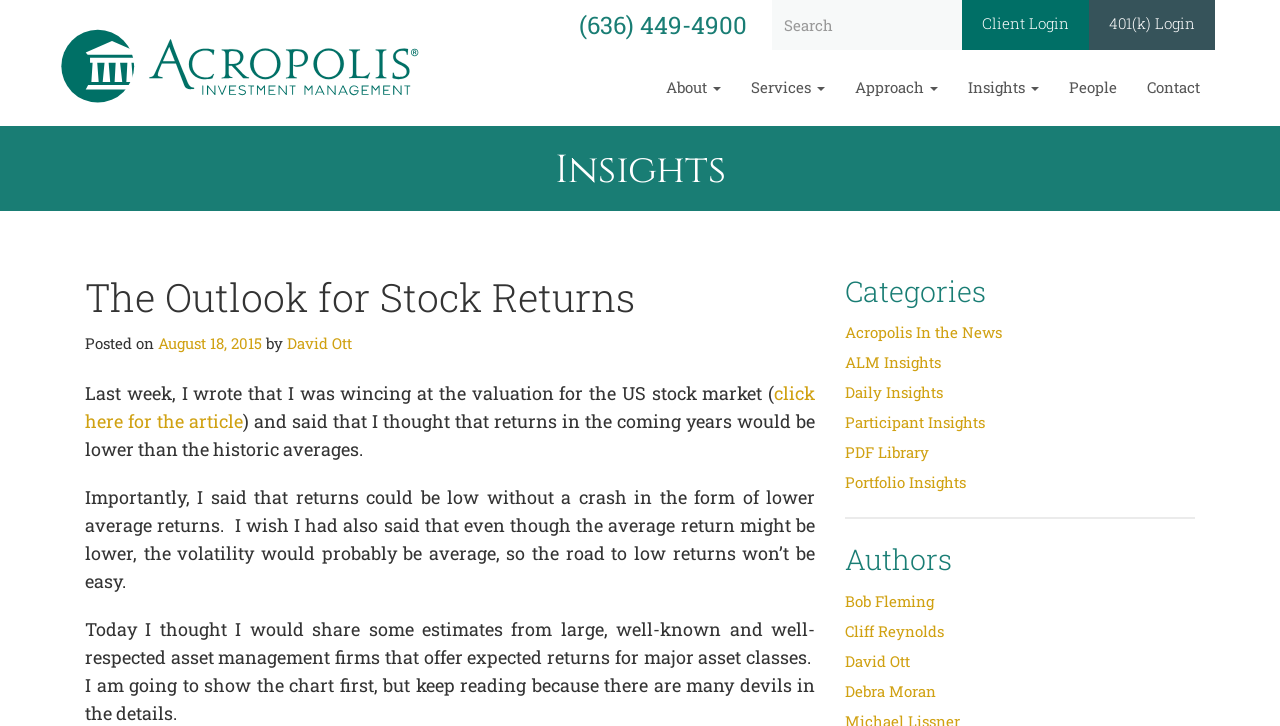Create a detailed narrative describing the layout and content of the webpage.

The webpage is from Acropolis Investment Management, and its main content is an article titled "The Outlook for Stock Returns". At the top of the page, there is a navigation menu with links to "401(k) Login", "Client Login", and a search bar. To the left of the navigation menu, there is the company's logo, an image of "Acropolis Logo Green". Below the navigation menu, there is a contact information section with a phone number "(636) 449-4900".

The main article is divided into sections. The first section has a heading "Insights" and a subheading "The Outlook for Stock Returns". The article starts by mentioning that the author wrote about the valuation of the US stock market and their expectations for lower returns in the coming years. The author then shares estimates from large asset management firms for expected returns on major asset classes.

To the right of the main article, there are two columns of links. The first column has links to categories such as "Acropolis In the News", "ALM Insights", and "PDF Library". The second column has links to authors, including "Bob Fleming", "Cliff Reynolds", and "David Ott".

At the top of the page, there are also links to "About", "Services", "Approach", and "Insights" with dropdown menus. Additionally, there are links to "People" and "Contact" at the top right corner of the page.